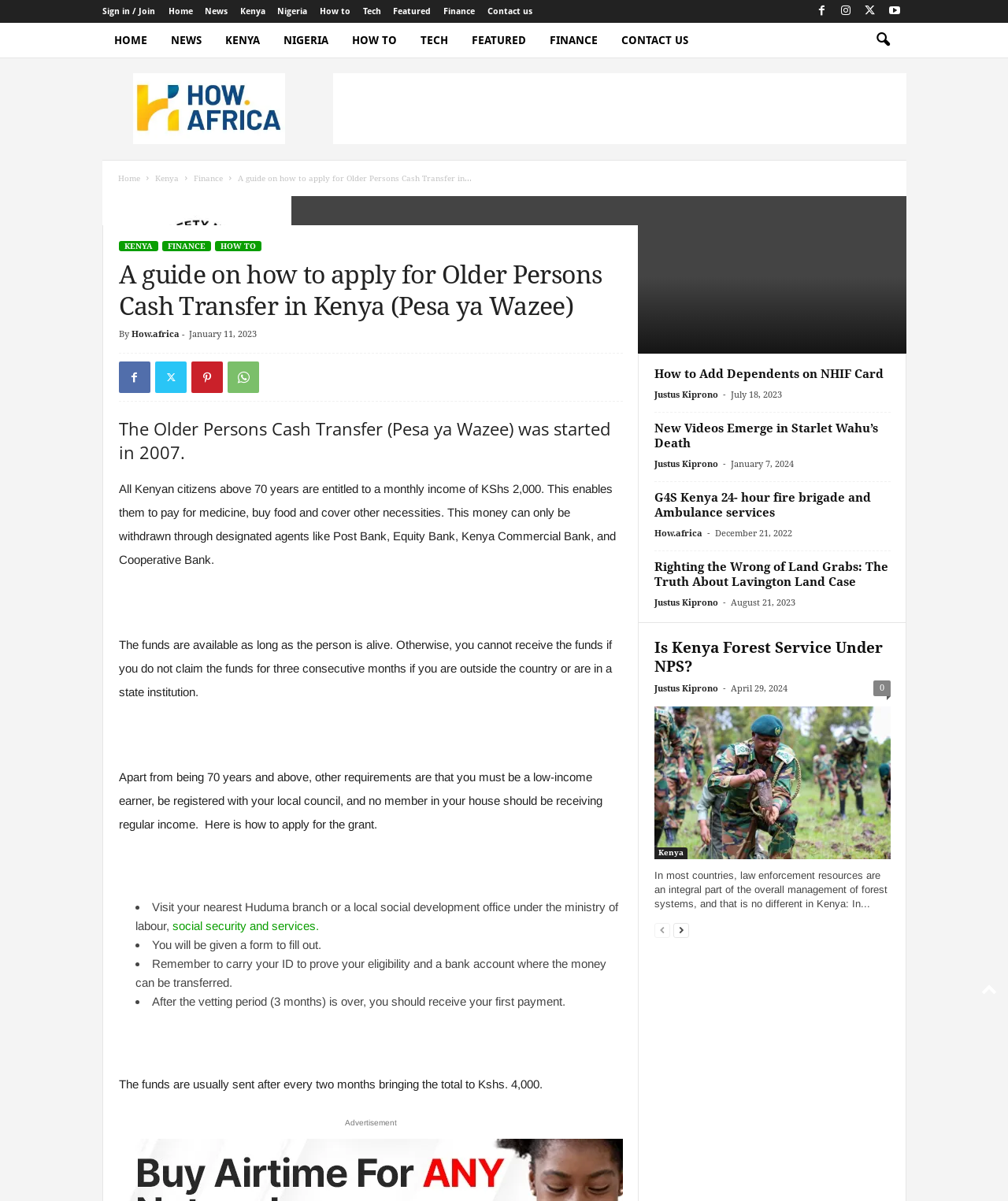Give a full account of the webpage's elements and their arrangement.

This webpage is a guide on how to apply for the Older Persons Cash Transfer in Kenya, also known as Pesa ya Wazee. The page is divided into several sections, with a navigation menu at the top and a search icon at the top right corner. 

Below the navigation menu, there is a section with links to various categories, including Home, News, Kenya, Nigeria, How to, Tech, Featured, Finance, and Contact us. 

The main content of the page starts with a heading that reads "A guide on how to apply for Older Persons Cash Transfer in Kenya (Pesa ya Wazee)". This is followed by a brief introduction to the program, which explains that all Kenyan citizens above 70 years are entitled to a monthly income of KShs 2,000. 

The page then outlines the requirements to apply for the grant, including being 70 years and above, being a low-income earner, being registered with the local council, and having no member in the household receiving regular income. 

The application process is explained in a step-by-step manner, with a list of instructions that include visiting the nearest Huduma branch or local social development office, filling out a form, and carrying an ID to prove eligibility and a bank account where the money can be transferred. 

The page also mentions that the funds are usually sent after every two months, bringing the total to Kshs. 4,000. 

At the bottom of the page, there are links to related articles, including "How to Add Dependents on NHIF Card" and "New Videos Emerge in Starlet Wahu’s Death".